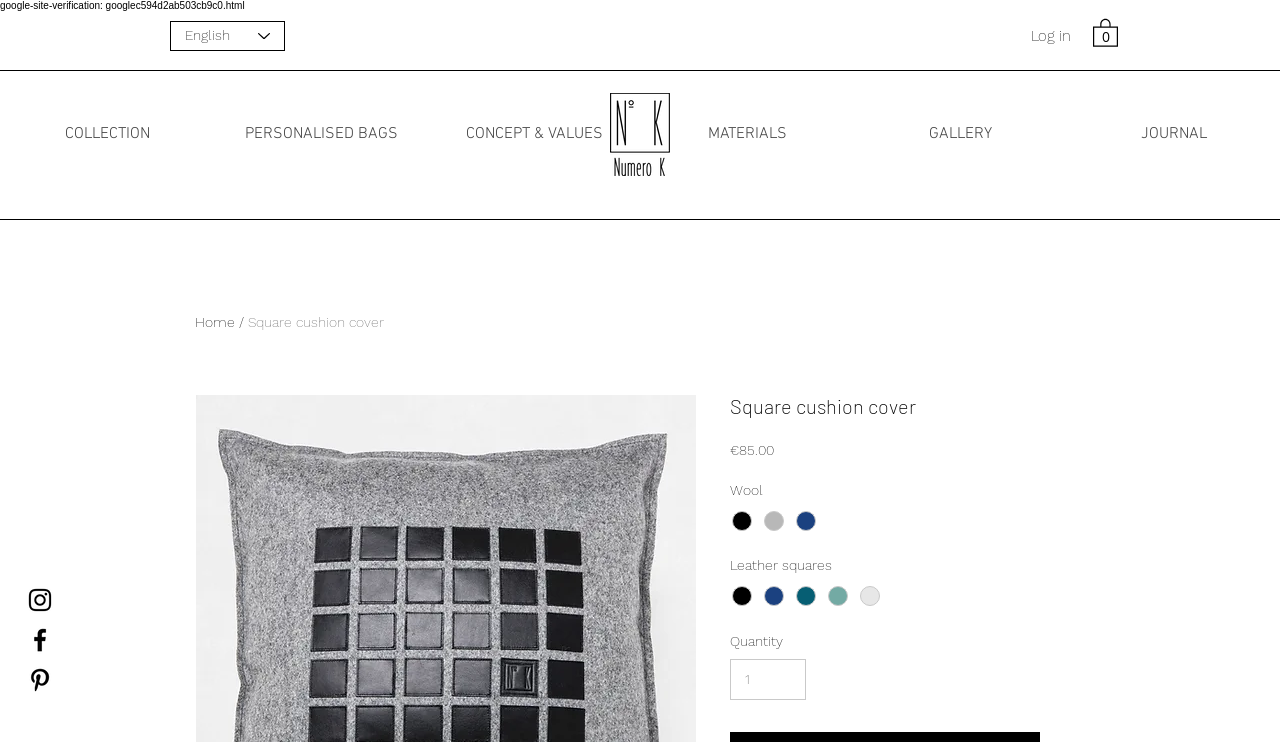Give a one-word or short phrase answer to this question: 
What is the material of the cushion cover?

Wool